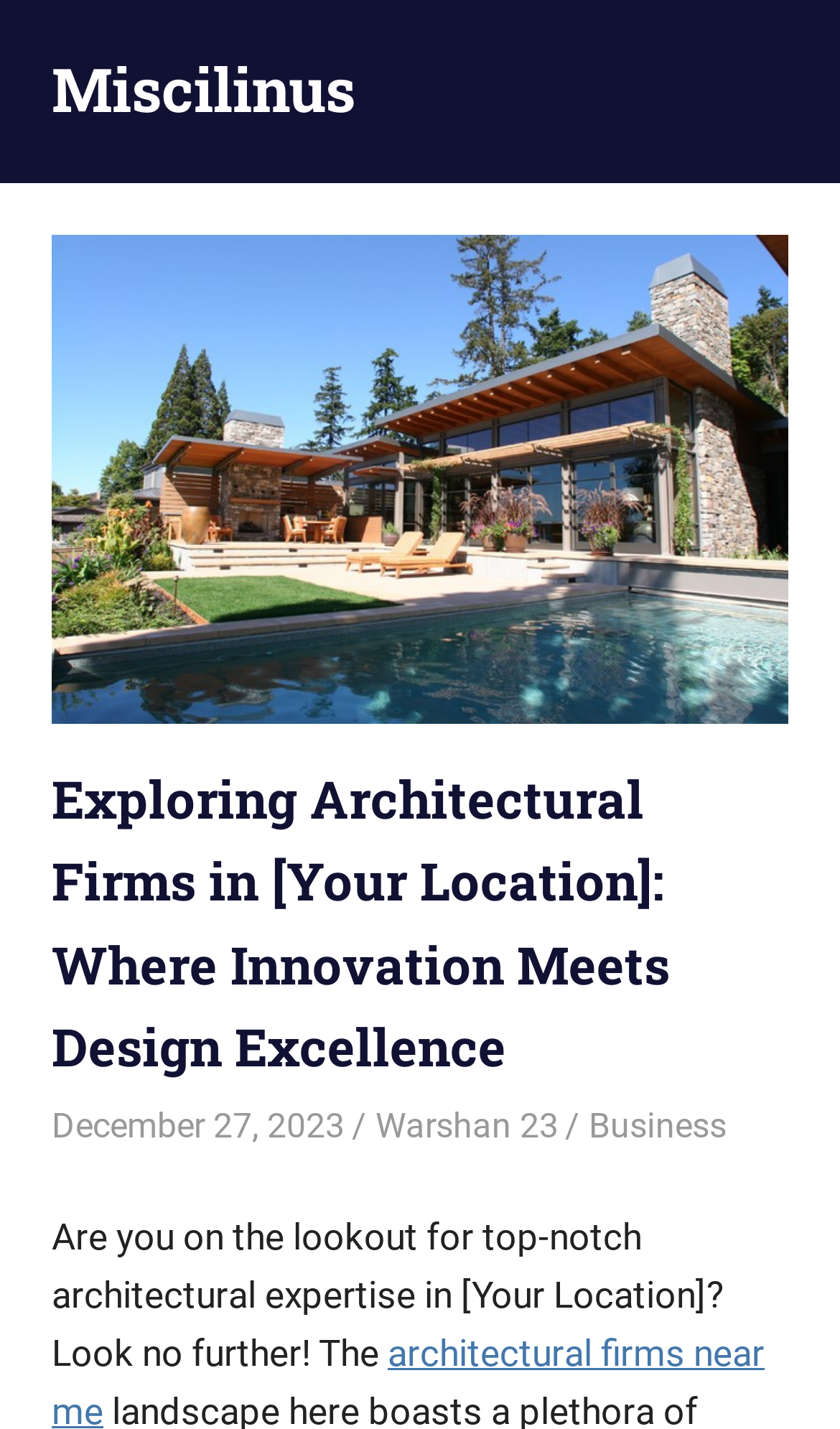Please locate and retrieve the main header text of the webpage.

Exploring Architectural Firms in [Your Location]: Where Innovation Meets Design Excellence